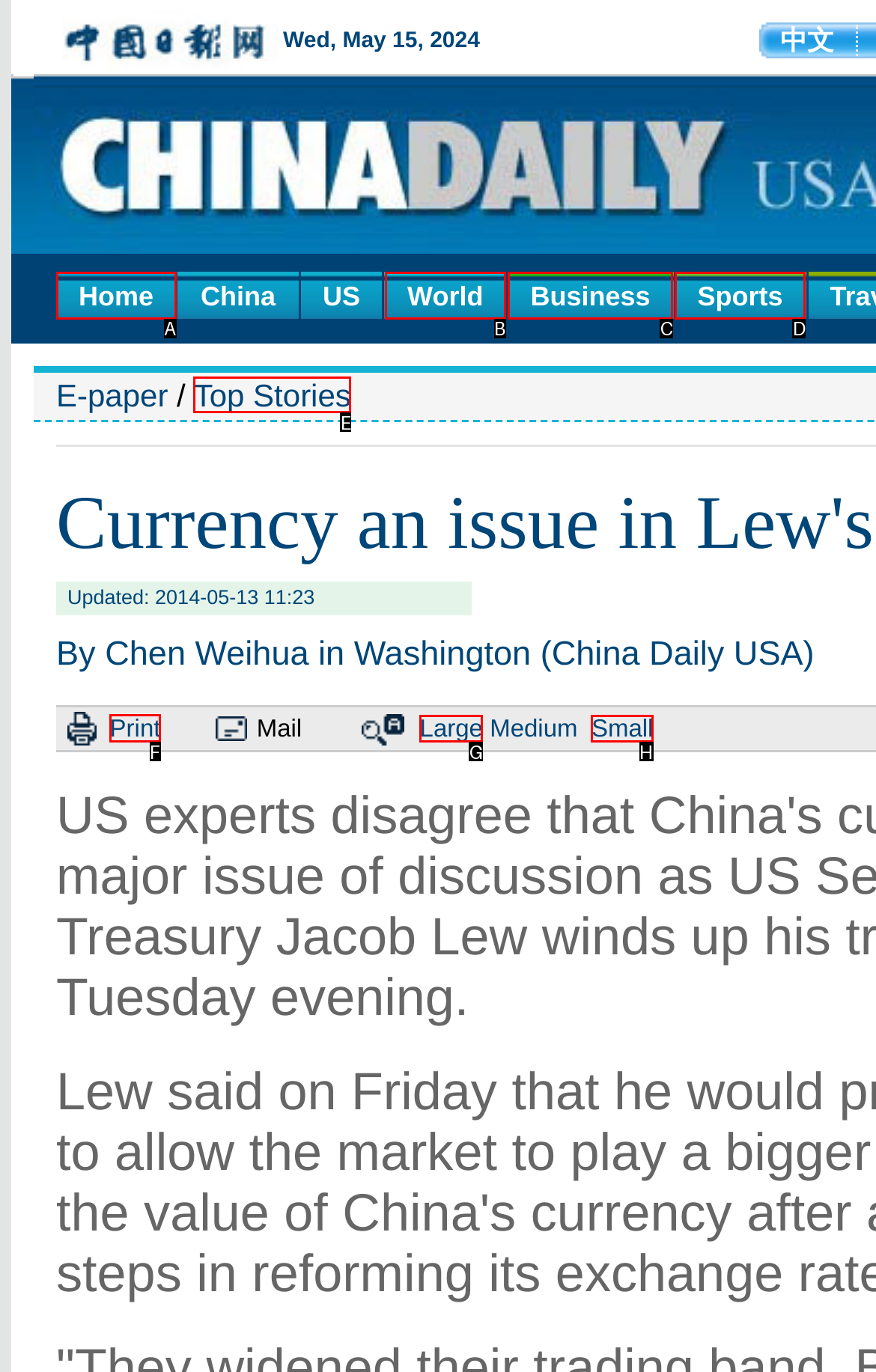Given the instruction: print the article, which HTML element should you click on?
Answer with the letter that corresponds to the correct option from the choices available.

F